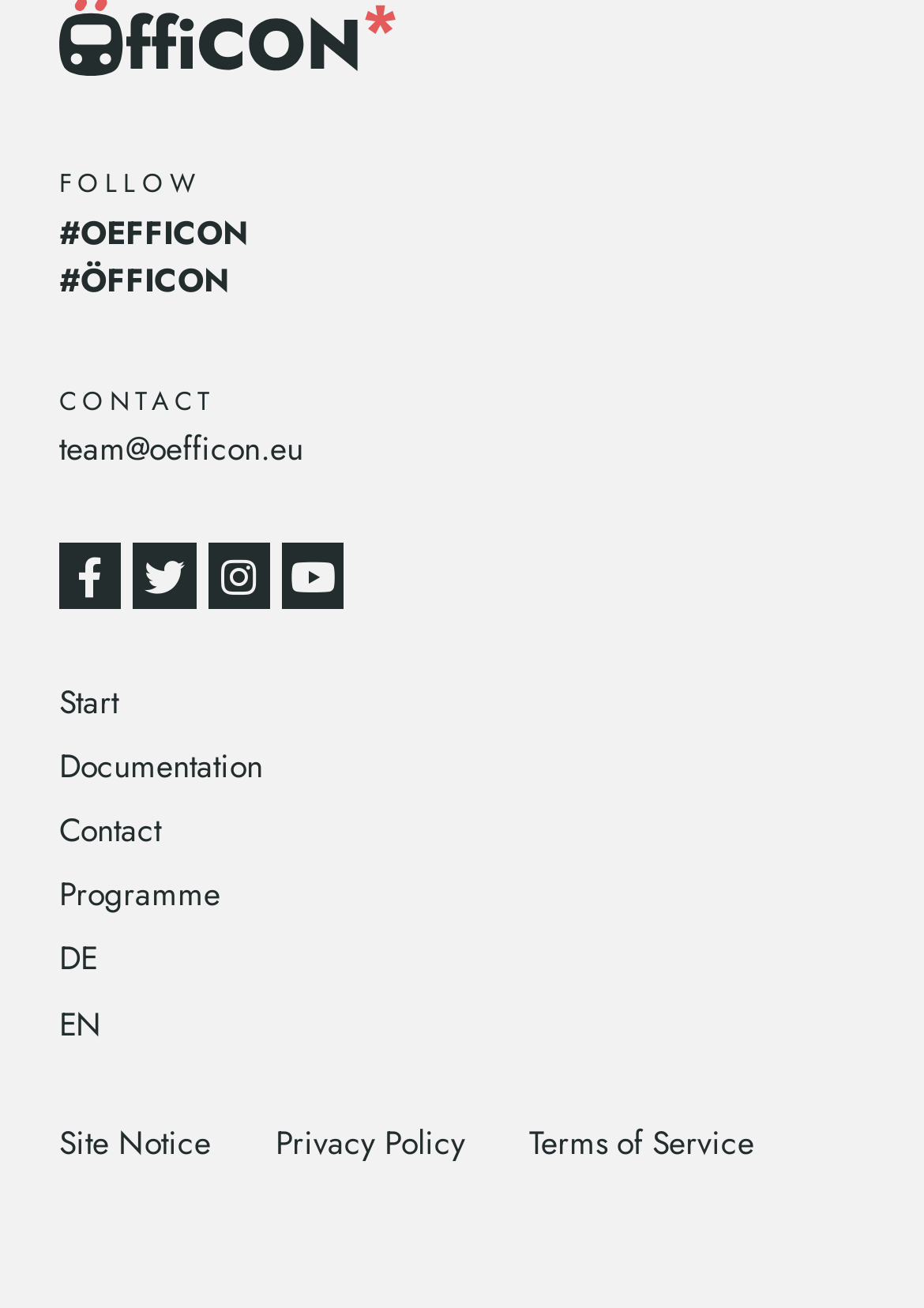What is the purpose of the 'CONTACT' section?
Carefully analyze the image and provide a detailed answer to the question.

The 'CONTACT' section is likely used to provide contact information, as it contains a heading 'CONTACT' and a link to an email address 'team@oefficon.eu', indicating that users can reach out to the team through this email.